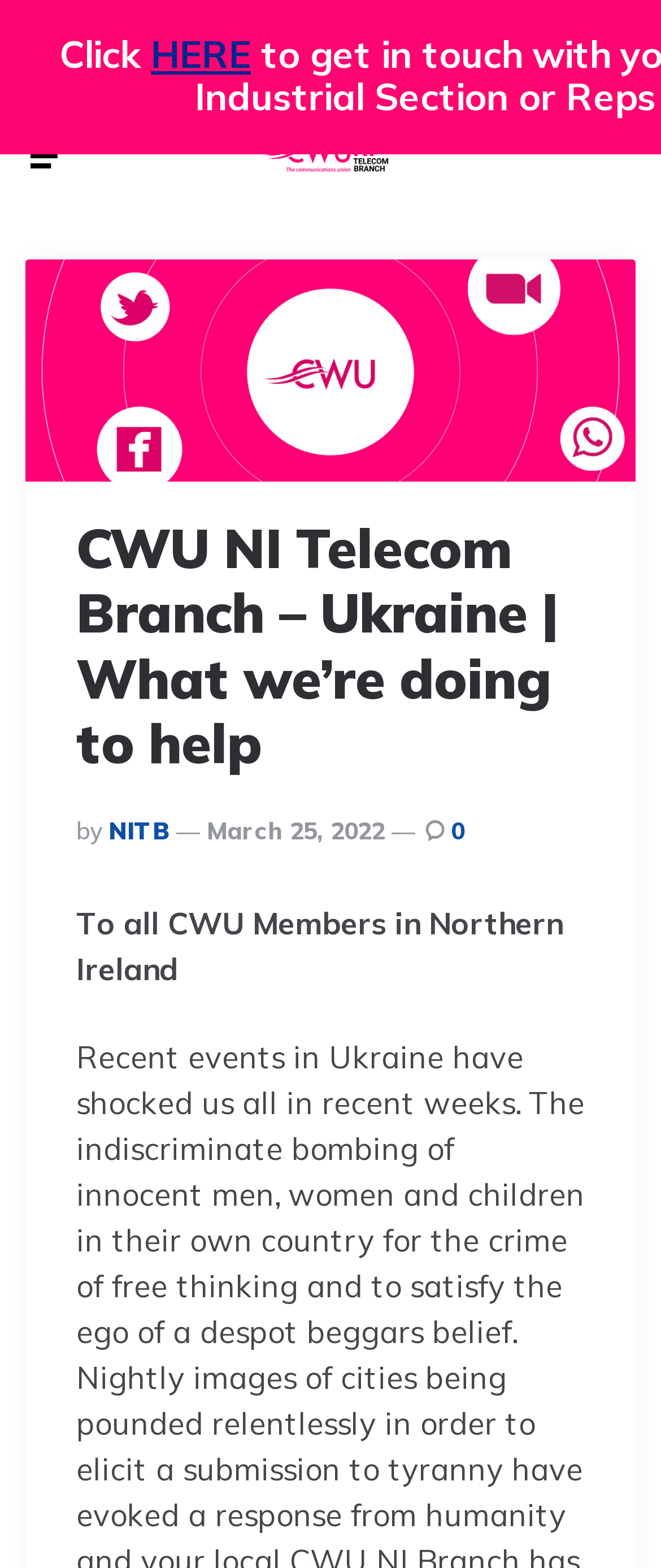How many comments are there on the latest post?
Refer to the screenshot and deliver a thorough answer to the question presented.

I found the comment count element, which is located below the latest post. The element contains the text '0', indicating that there are no comments on the latest post.